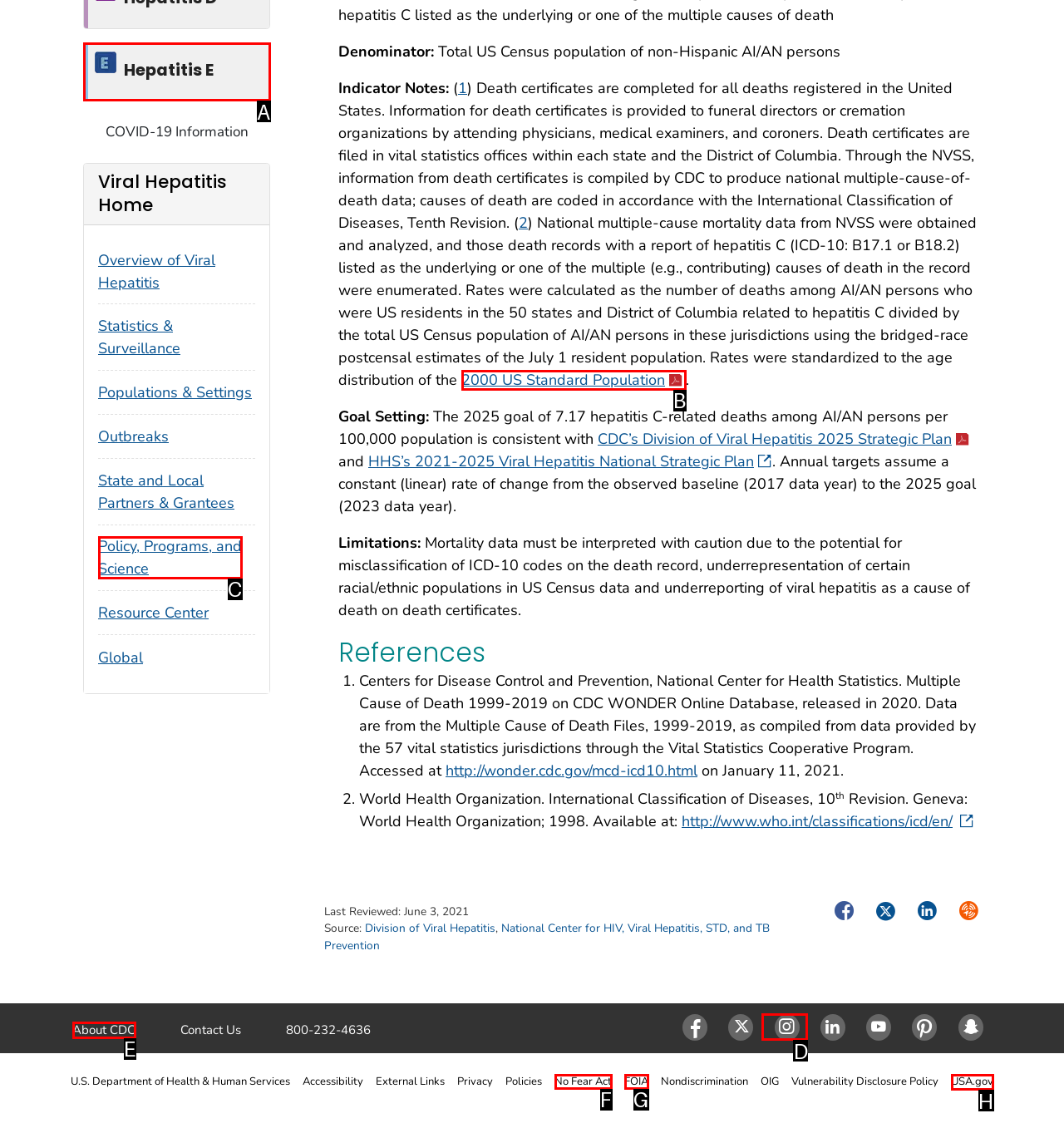From the options shown, which one fits the description: USA.gov? Respond with the appropriate letter.

H